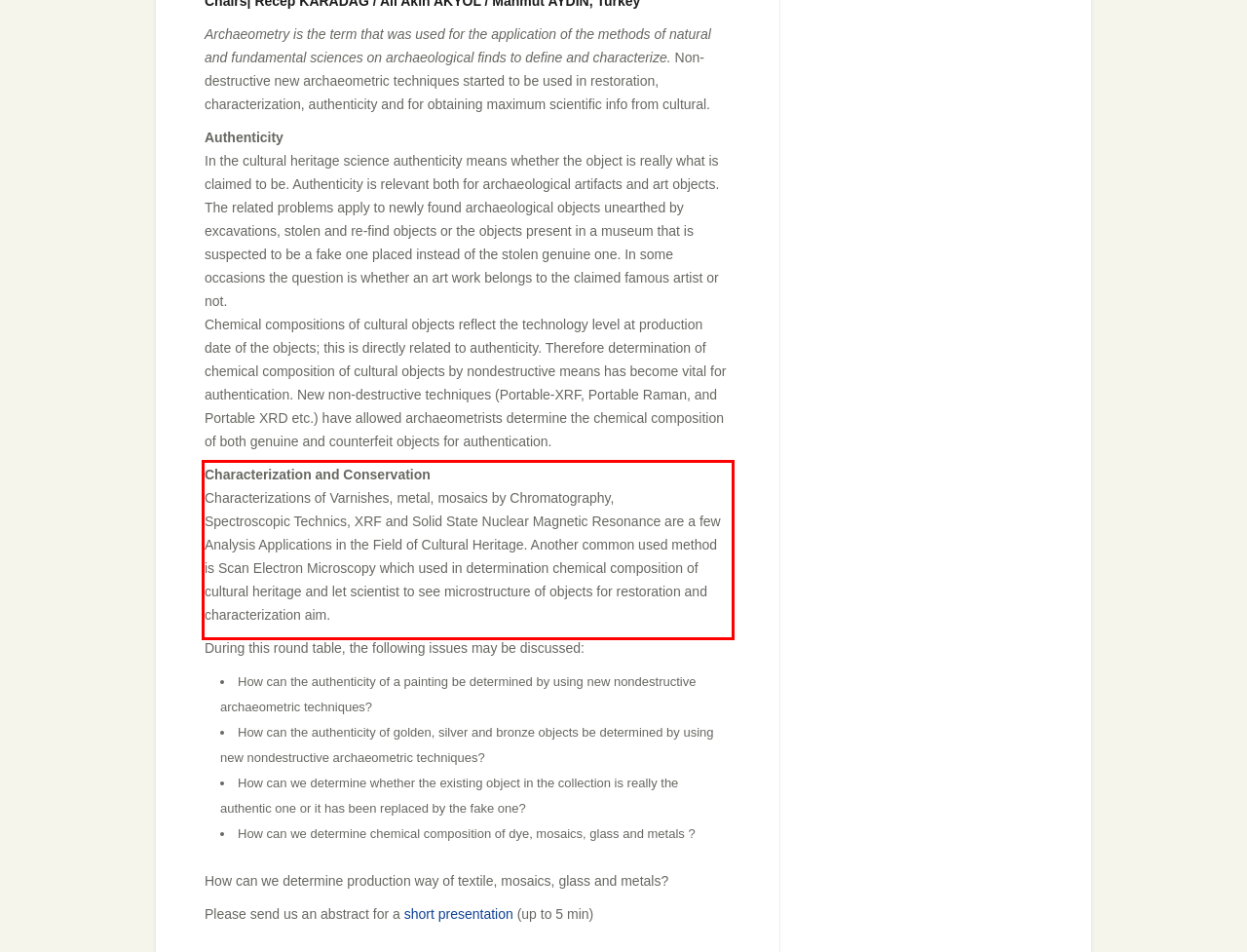Please identify the text within the red rectangular bounding box in the provided webpage screenshot.

Characterization and Conservation Characterizations of Varnishes, metal, mosaics by Chromatography, Spectroscopic Technics, XRF and Solid State Nuclear Magnetic Resonance are a few Analysis Applications in the Field of Cultural Heritage. Another common used method is Scan Electron Microscopy which used in determination chemical composition of cultural heritage and let scientist to see microstructure of objects for restoration and characterization aim.